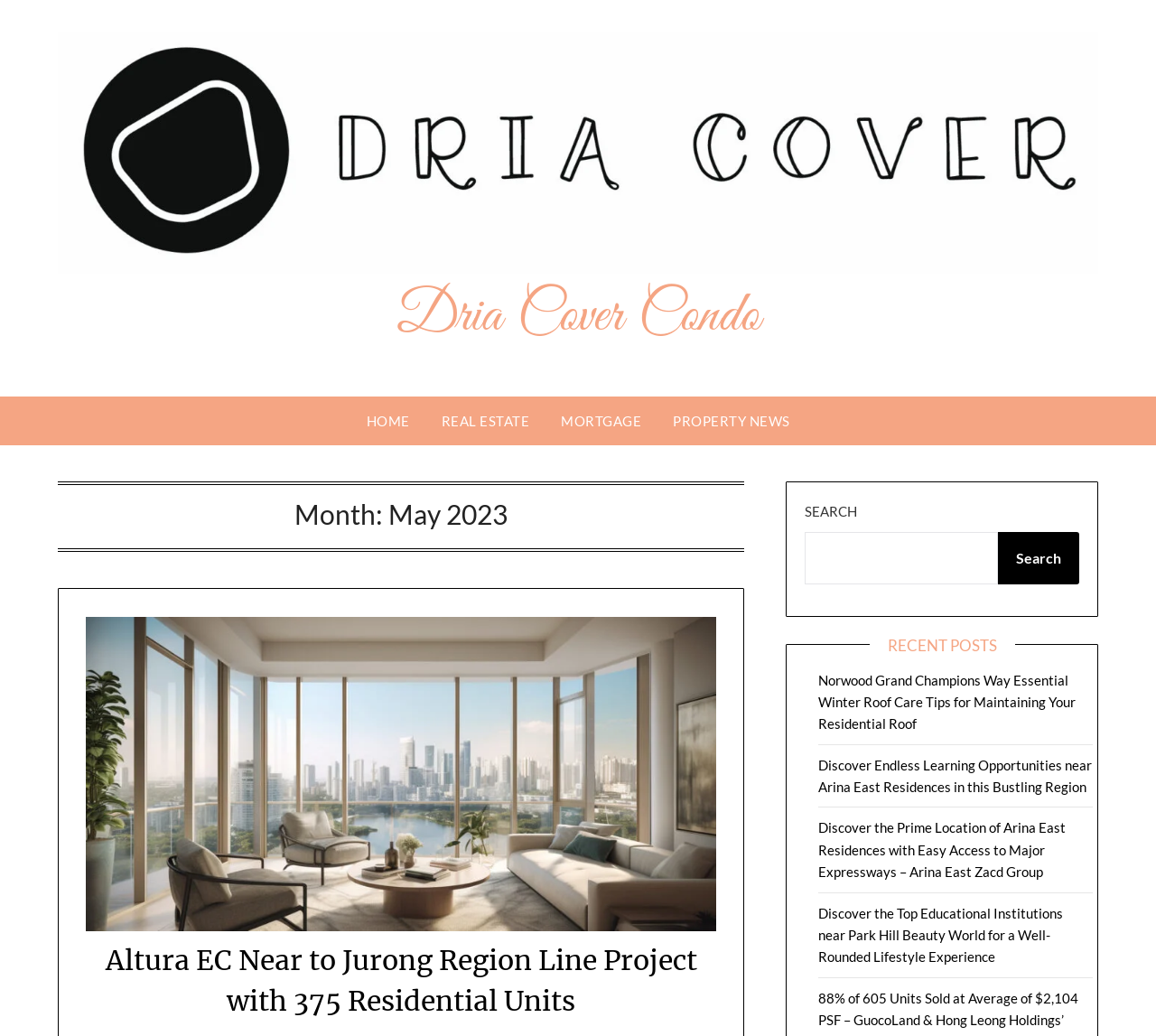Locate the bounding box coordinates of the clickable area needed to fulfill the instruction: "View recent posts".

[0.752, 0.613, 0.878, 0.633]